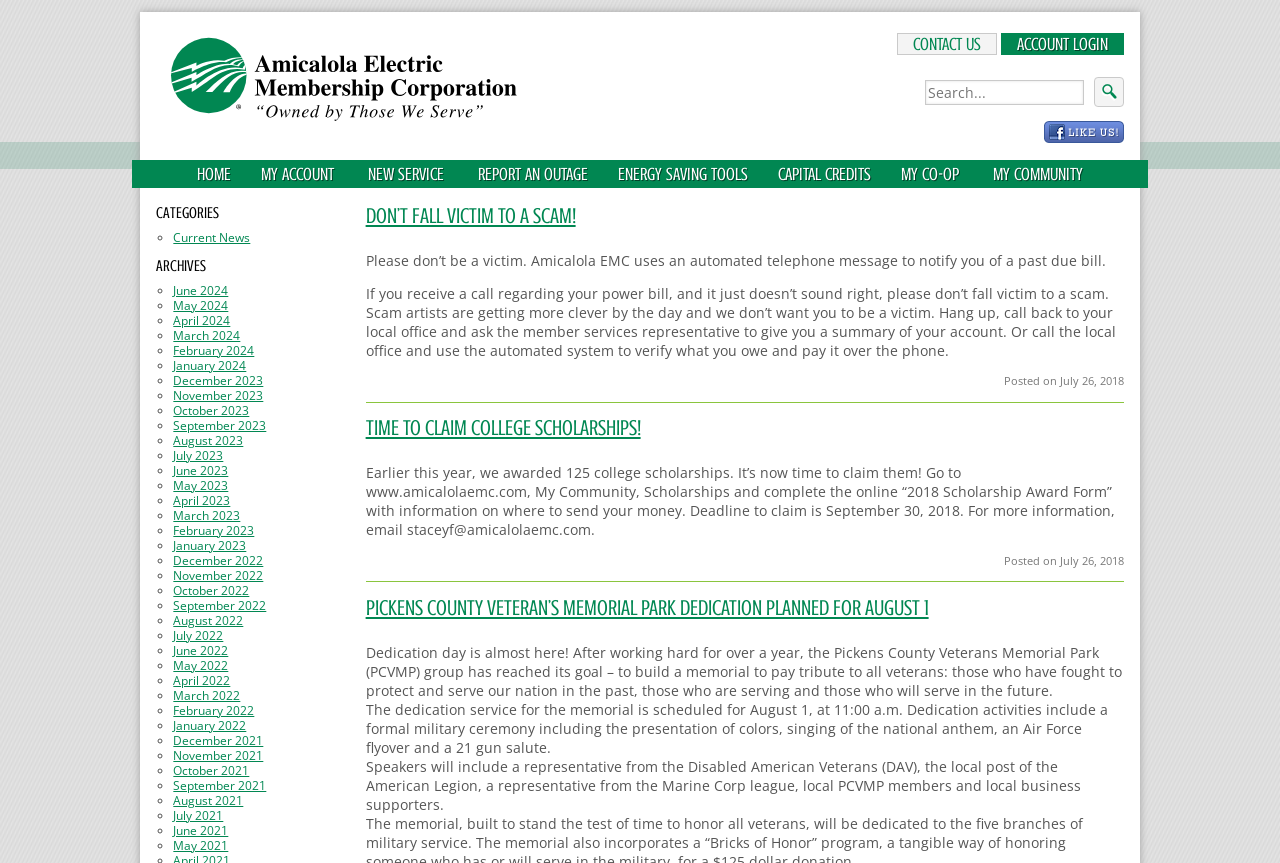Please identify the bounding box coordinates of the element that needs to be clicked to execute the following command: "Report an outage". Provide the bounding box using four float numbers between 0 and 1, formatted as [left, top, right, bottom].

[0.362, 0.186, 0.471, 0.218]